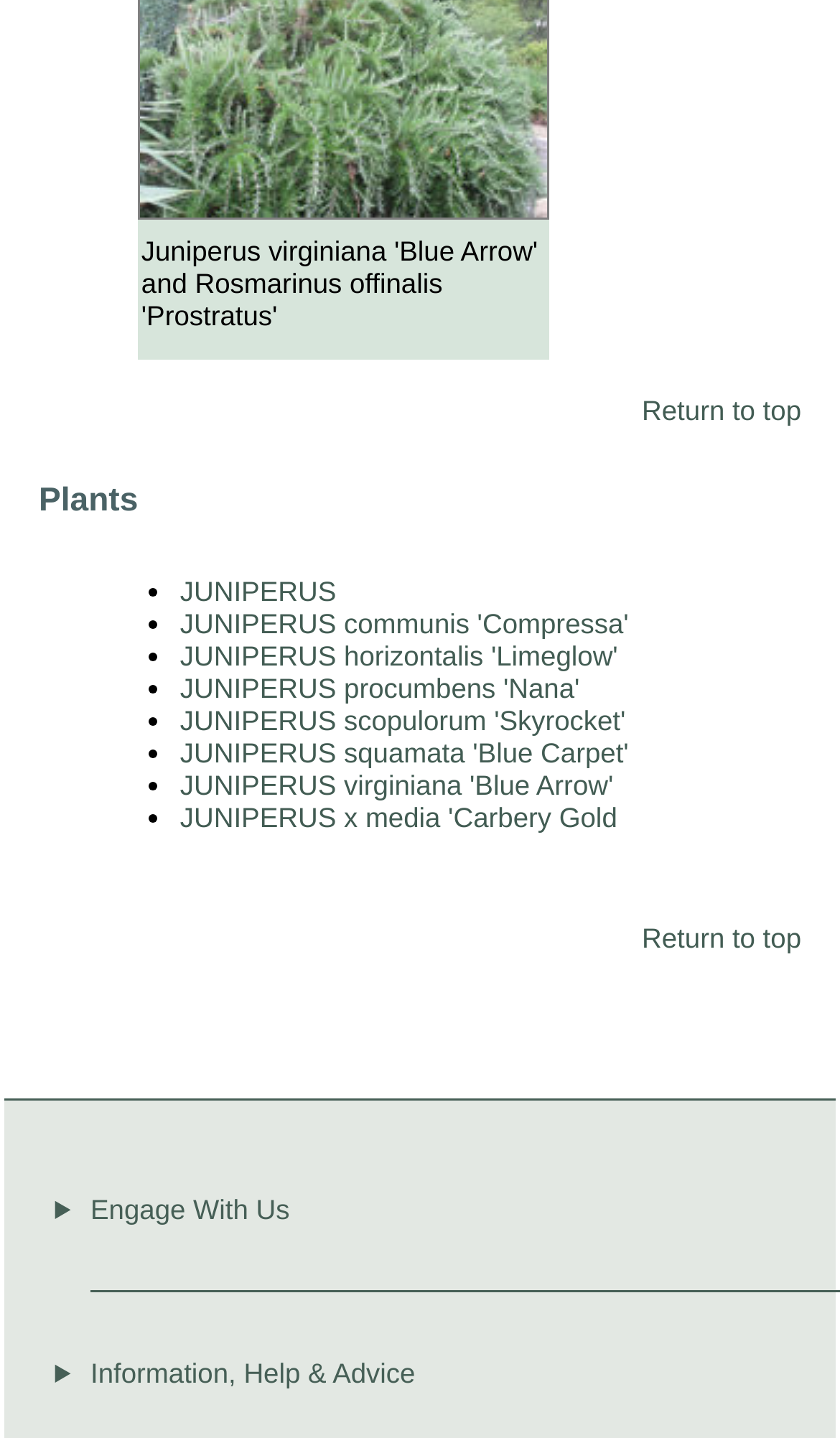Bounding box coordinates are specified in the format (top-left x, top-left y, bottom-right x, bottom-right y). All values are floating point numbers bounded between 0 and 1. Please provide the bounding box coordinate of the region this sentence describes: JUNIPERUS x media 'Carbery Gold

[0.214, 0.557, 0.735, 0.58]